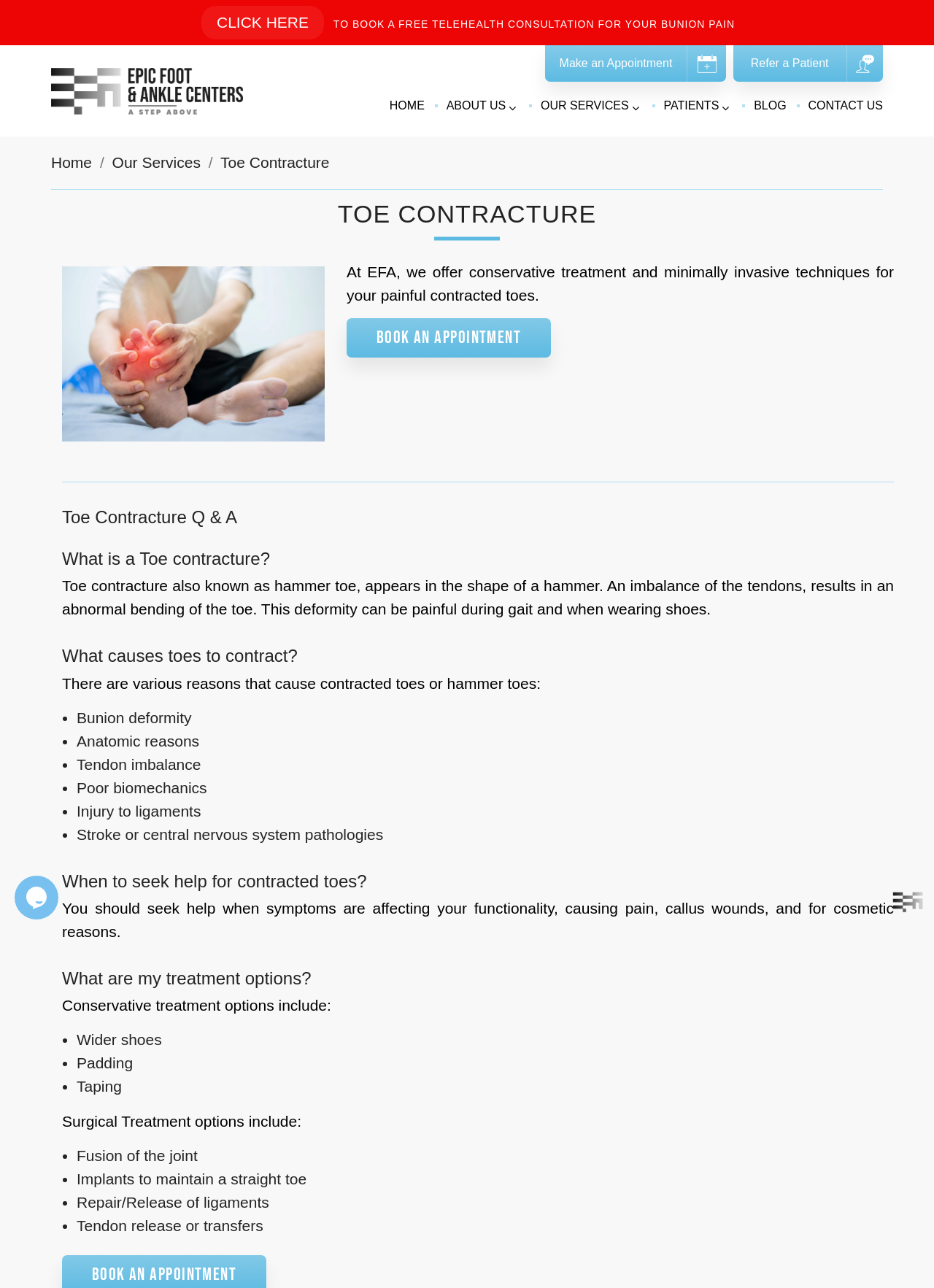Detail the various sections and features present on the webpage.

The webpage is about Epic Foot and Ankle, a medical service provider that offers treatment for toe contracture in Sugar Land, TX. At the top of the page, there is a header section with a logo and several links, including "CLICK HERE" and "Make an Appointment". Below the header, there is a section with a heading "TOE CONTRACTURE" and a brief description of the condition.

The main content of the page is divided into several sections. The first section is about toe contracture, its causes, and symptoms. There is a heading "Toe Contracture Q & A" followed by several subheadings, including "What is a Toe contracture?", "What causes toes to contract?", and "When to seek help for contracted toes?". Each subheading is accompanied by a brief description or a list of bullet points.

The next section is about treatment options, including conservative and surgical treatments. There are lists of bullet points describing each type of treatment, such as wider shoes, padding, and taping for conservative treatment, and fusion of the joint, implants, and repair/release of ligaments for surgical treatment.

Throughout the page, there are several links and buttons, including "Book an Appointment", "Refer a Patient", and "Scroll to Top". There is also a chat widget iframe at the bottom right corner of the page.